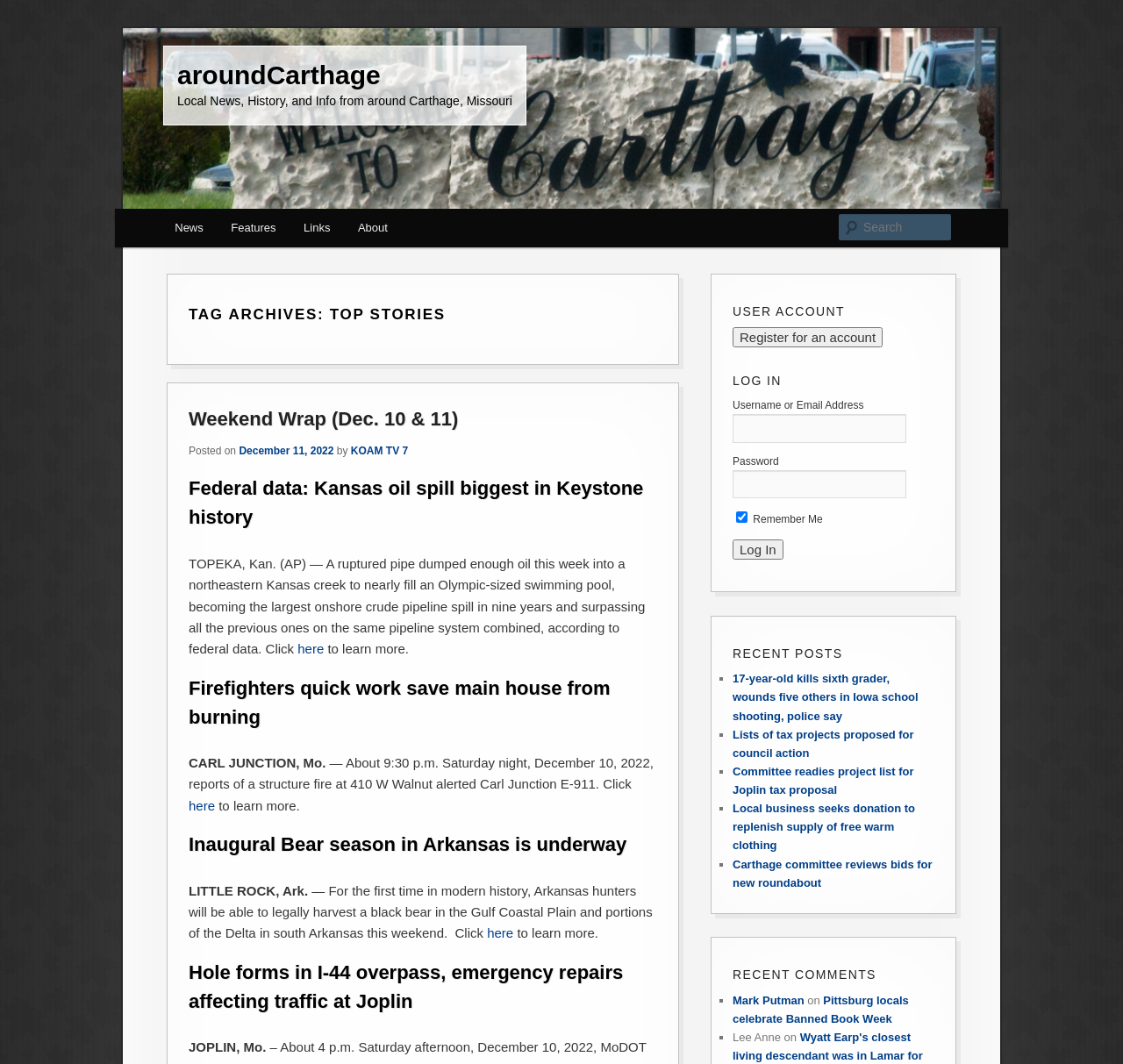Find and specify the bounding box coordinates that correspond to the clickable region for the instruction: "Read the article about Weekend Wrap".

[0.168, 0.384, 0.408, 0.404]